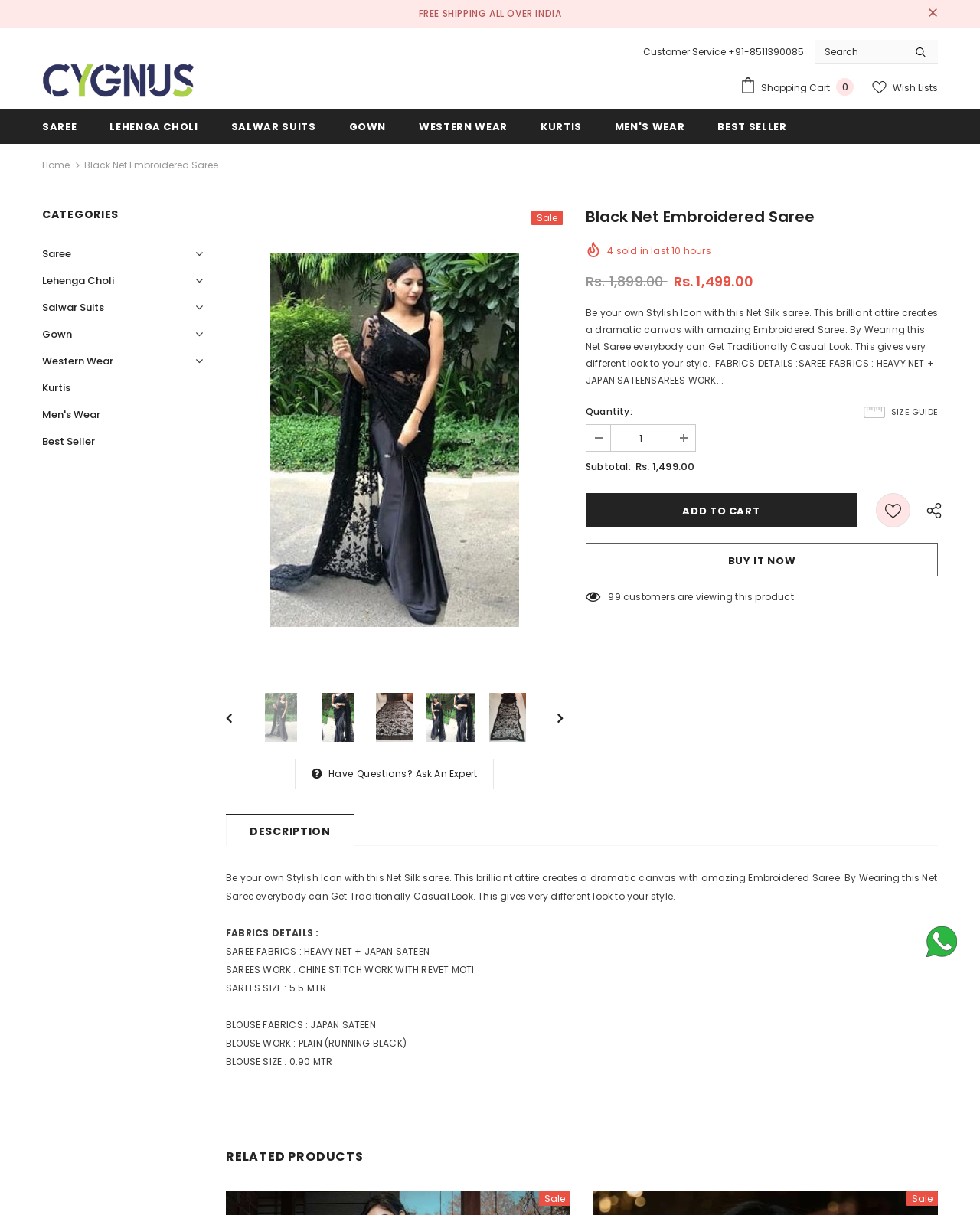Could you specify the bounding box coordinates for the clickable section to complete the following instruction: "Contact customer service"?

[0.656, 0.037, 0.82, 0.048]